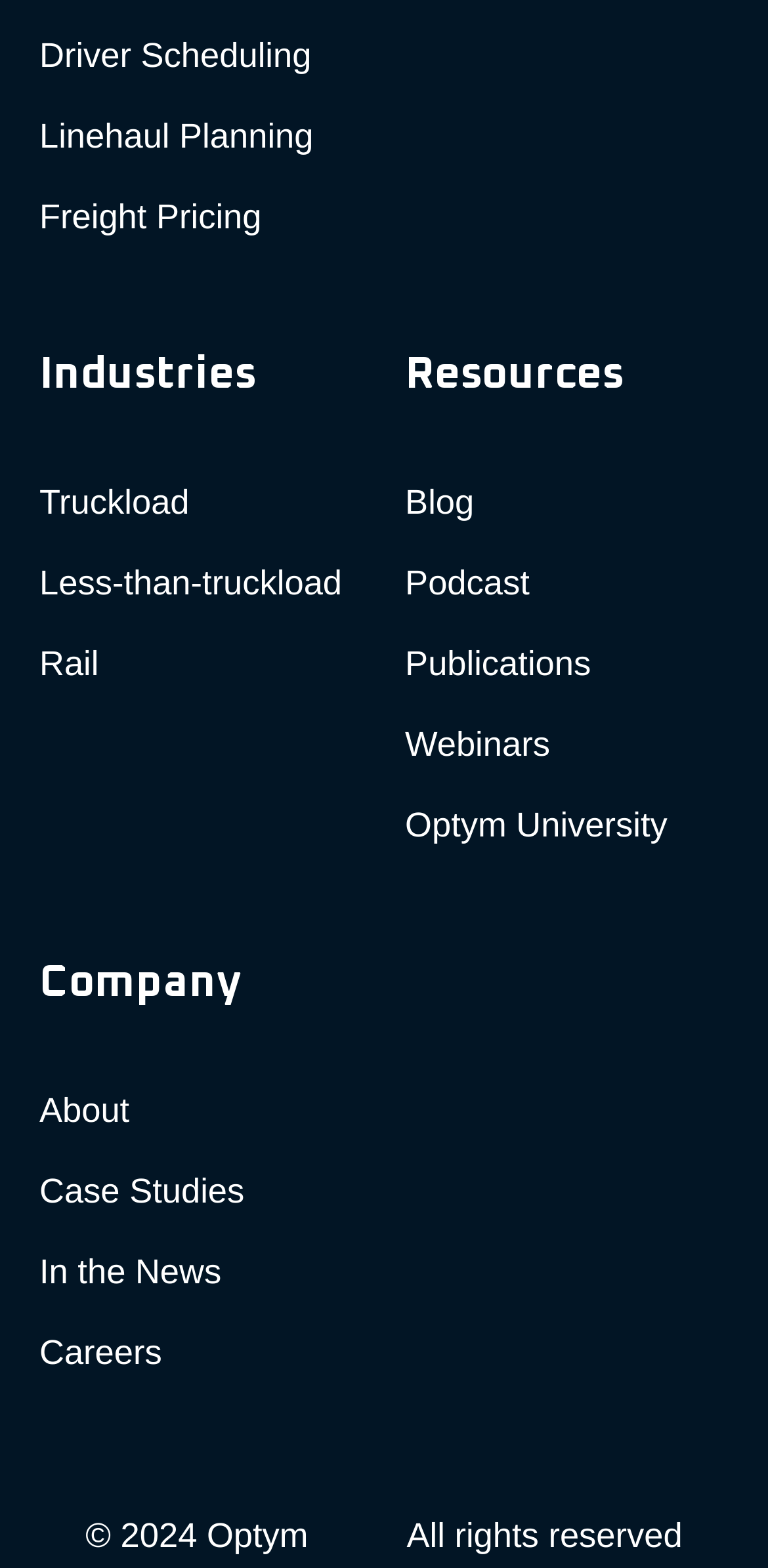What is the copyright year?
Answer the question in a detailed and comprehensive manner.

I found the copyright information at the bottom of the webpage, which states '© 2024 Optym', so the copyright year is 2024.